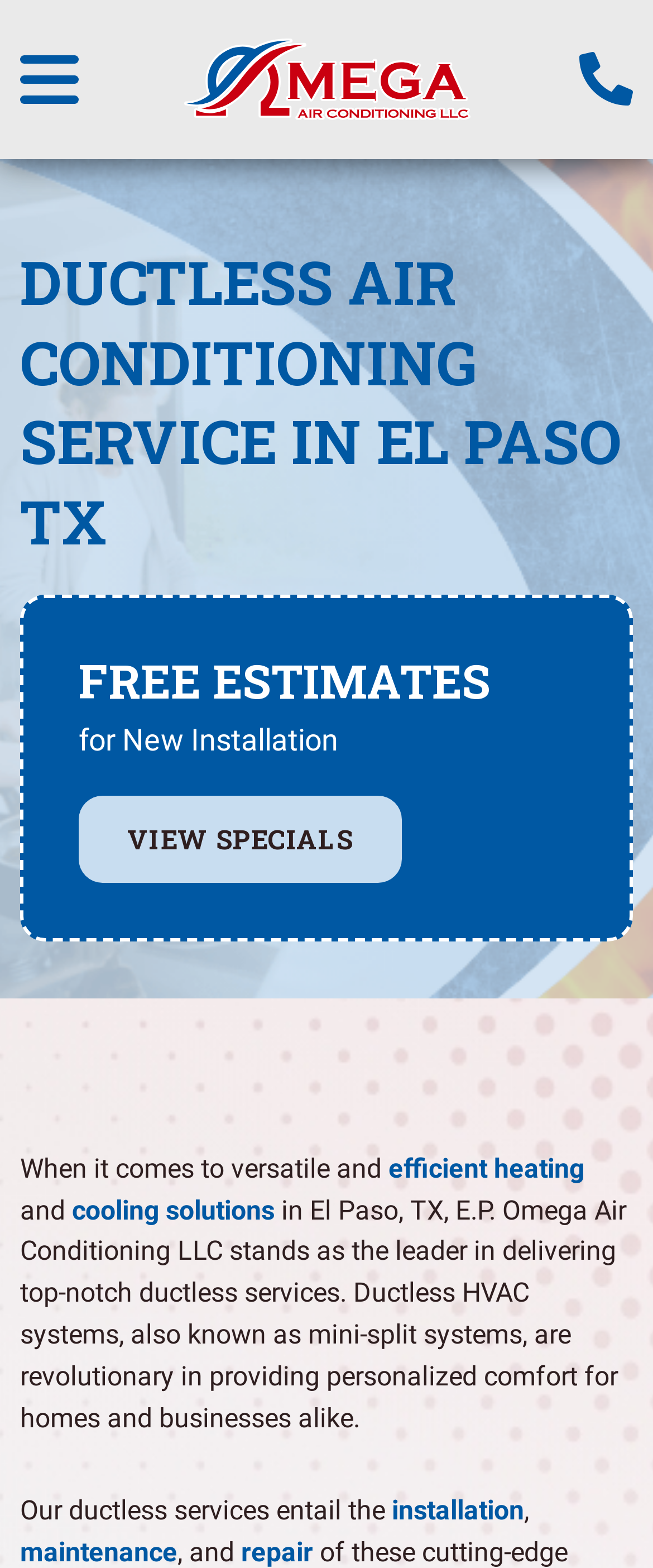Give the bounding box coordinates for this UI element: "View Specials". The coordinates should be four float numbers between 0 and 1, arranged as [left, top, right, bottom].

[0.121, 0.507, 0.615, 0.563]